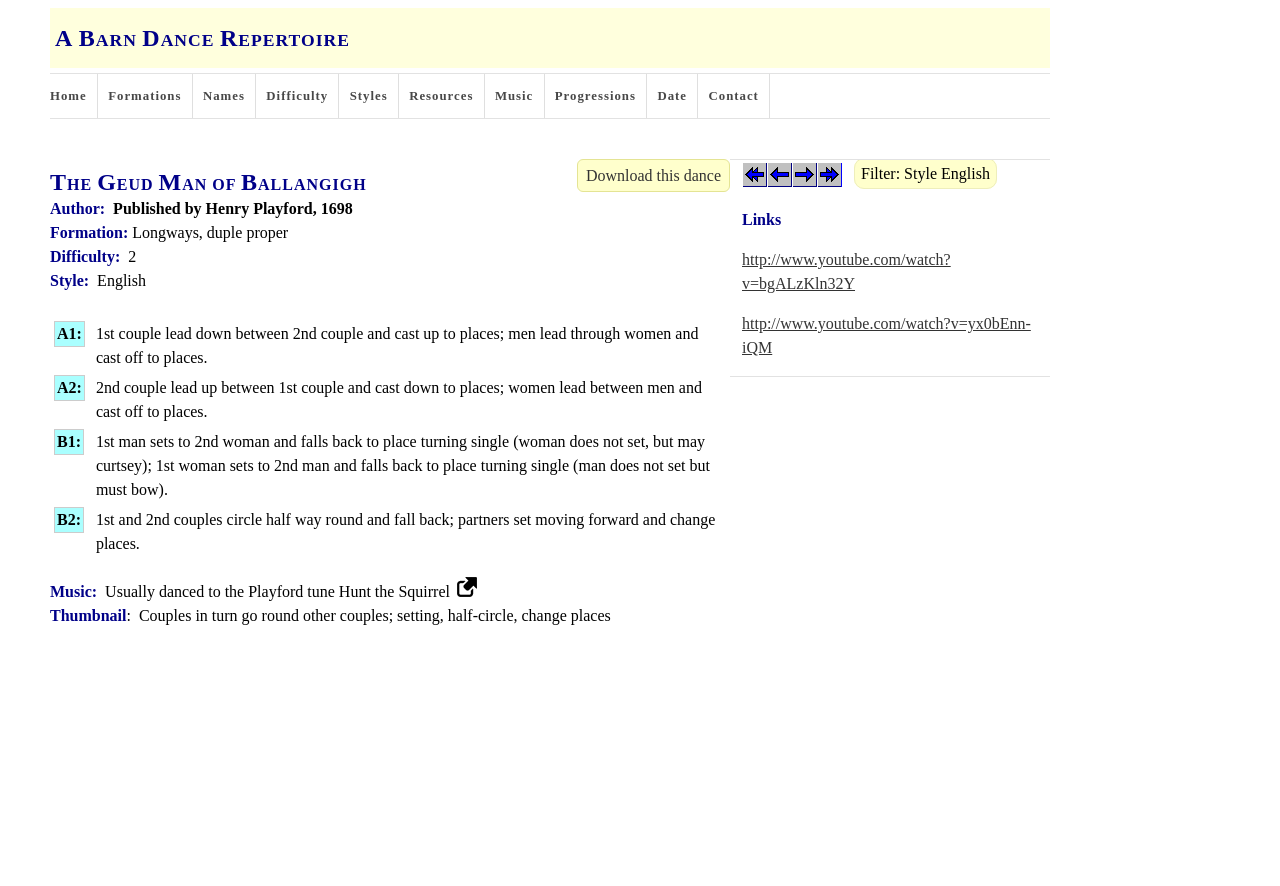Please find the bounding box coordinates of the element that must be clicked to perform the given instruction: "Click on the 'Home' link". The coordinates should be four float numbers from 0 to 1, i.e., [left, top, right, bottom].

[0.039, 0.084, 0.077, 0.134]